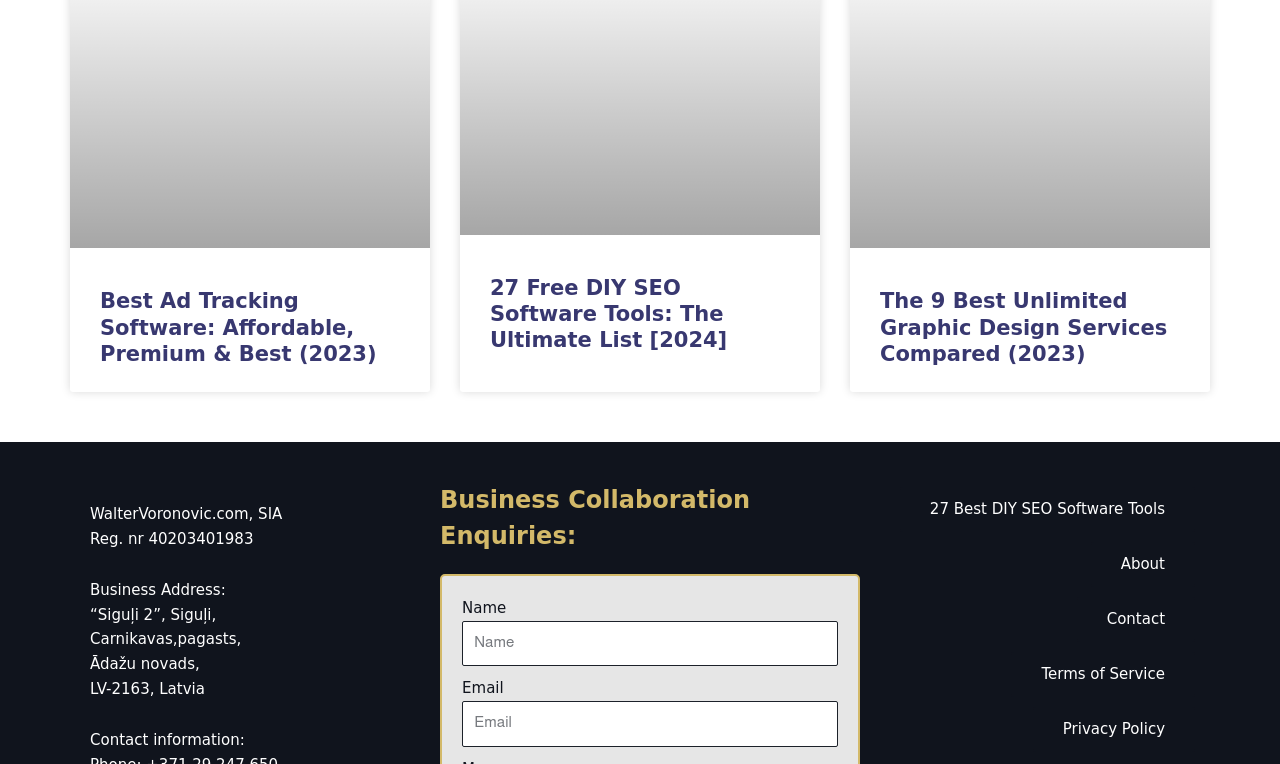How many links are in the footer?
Please provide a detailed answer to the question.

I counted the links in the footer section, which are '27 Best DIY SEO Software Tools', 'About', 'Contact', 'Terms of Service', and 'Privacy Policy'. There are 5 links in total.